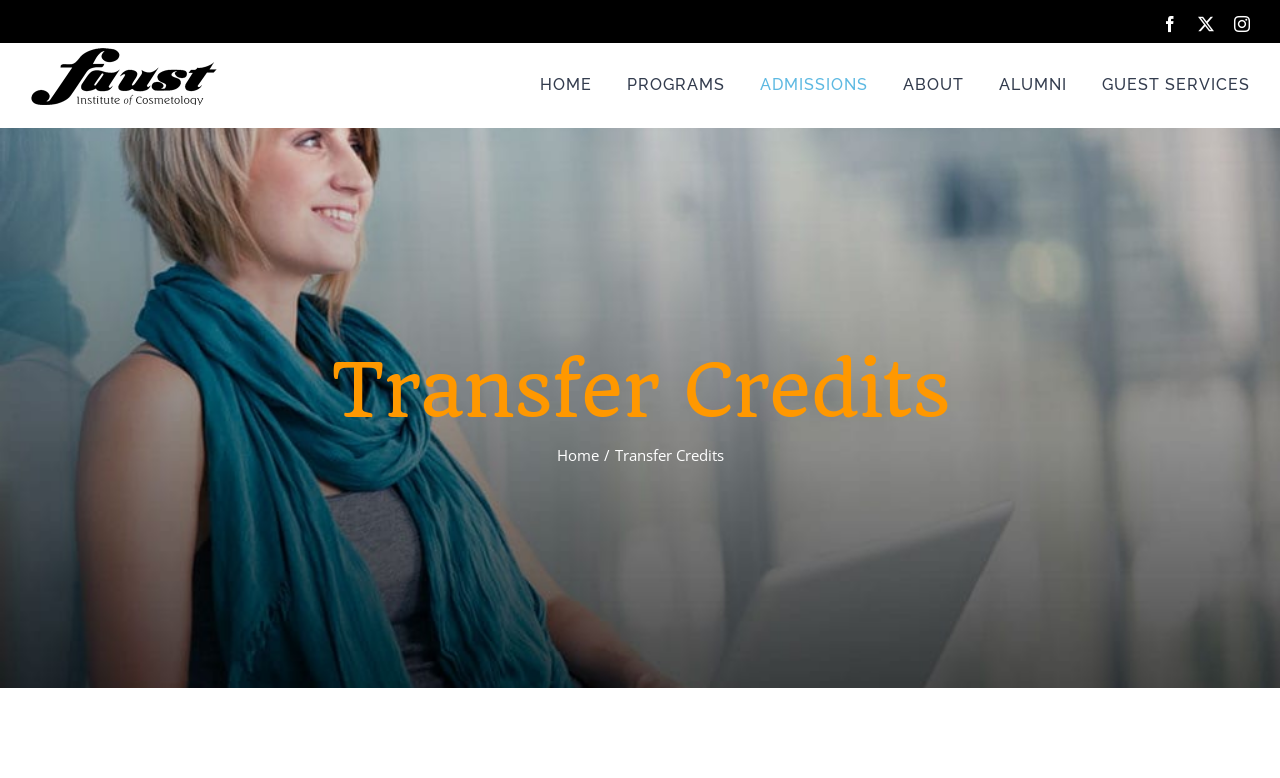Could you highlight the region that needs to be clicked to execute the instruction: "Open Admissions"?

[0.594, 0.055, 0.678, 0.163]